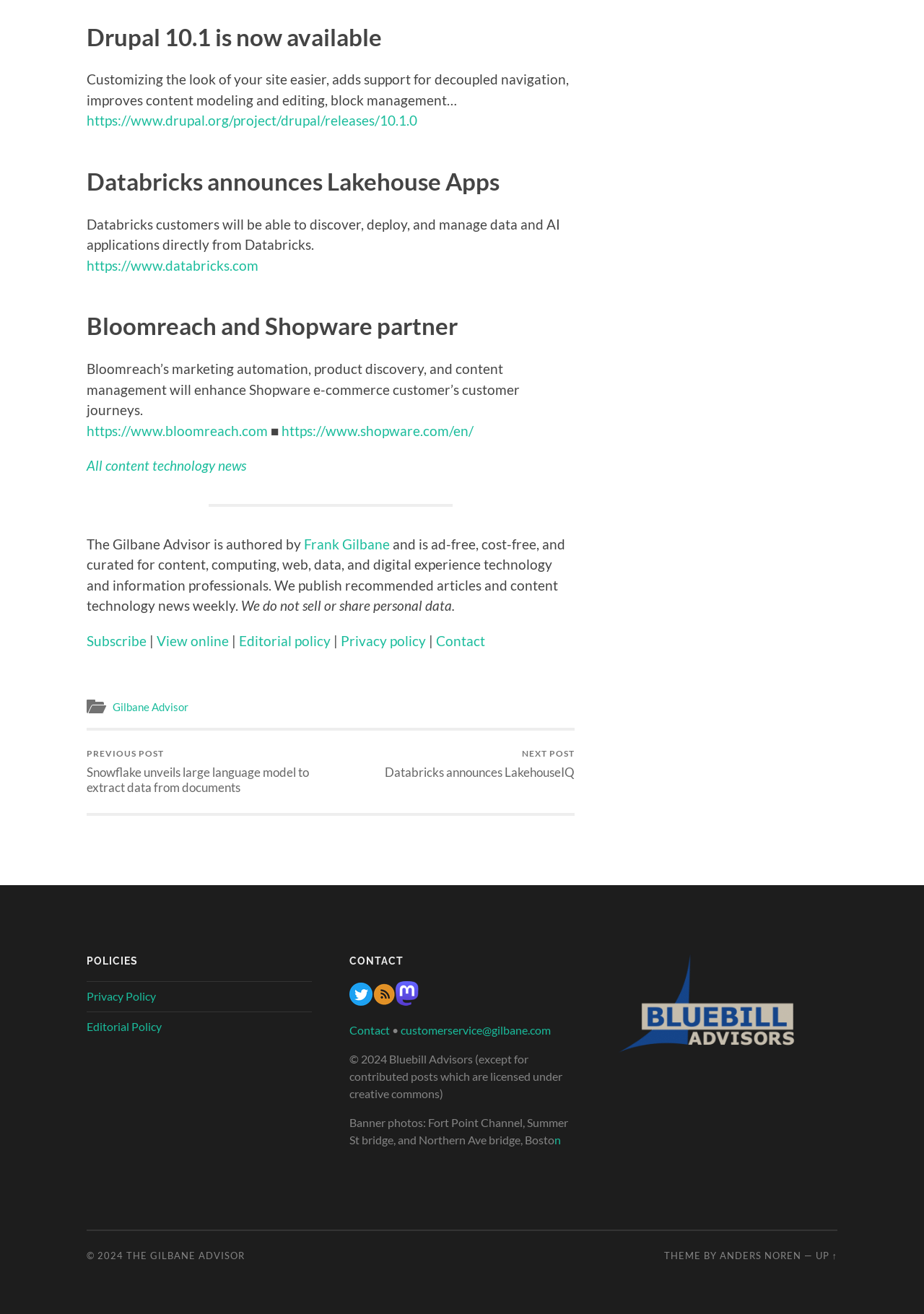Could you find the bounding box coordinates of the clickable area to complete this instruction: "Read about Drupal 10.1"?

[0.094, 0.017, 0.622, 0.039]